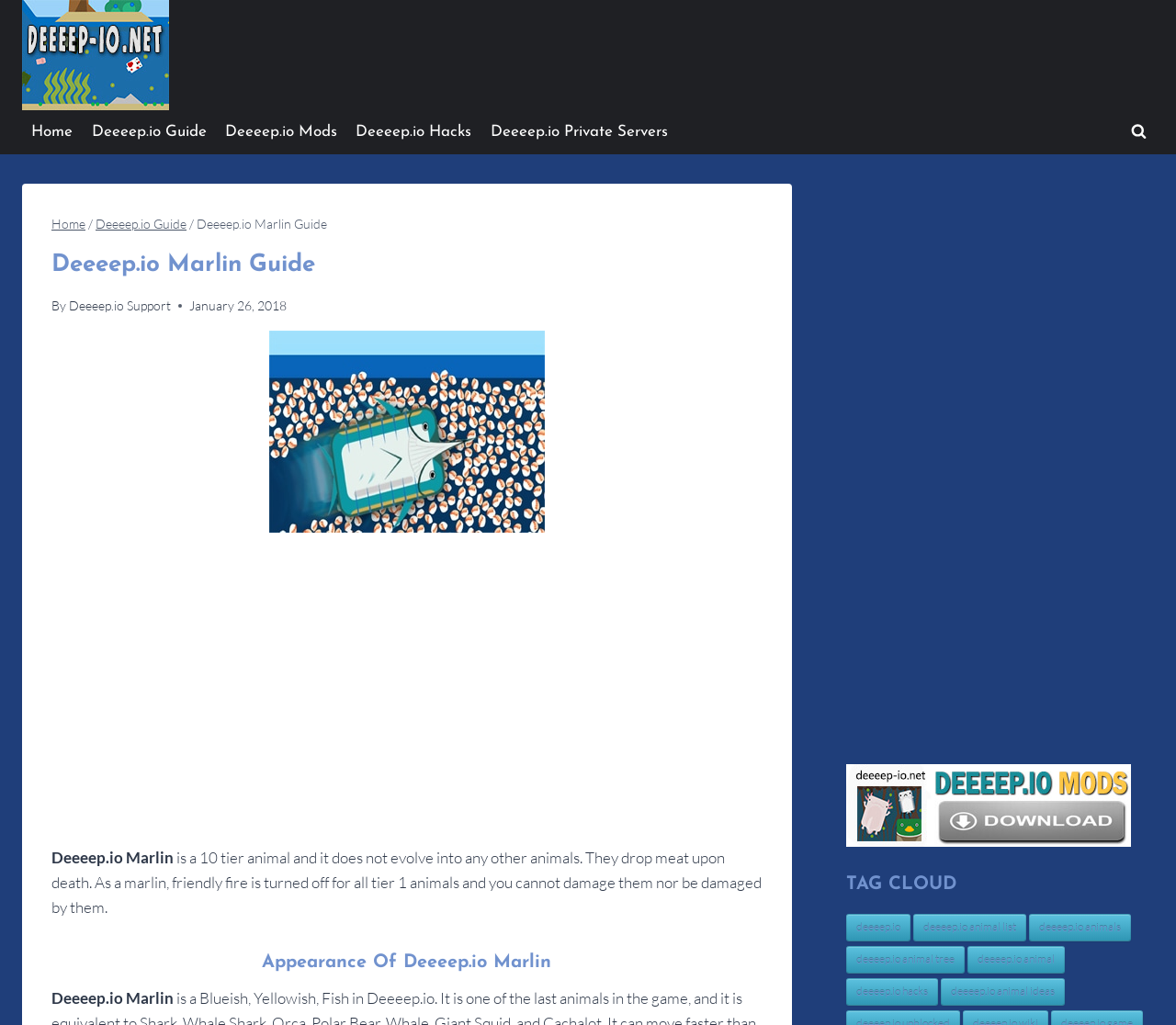Identify the bounding box coordinates of the element to click to follow this instruction: 'Read about the 'Appearance Of Deeeep.io Marlin''. Ensure the coordinates are four float values between 0 and 1, provided as [left, top, right, bottom].

[0.044, 0.926, 0.648, 0.953]